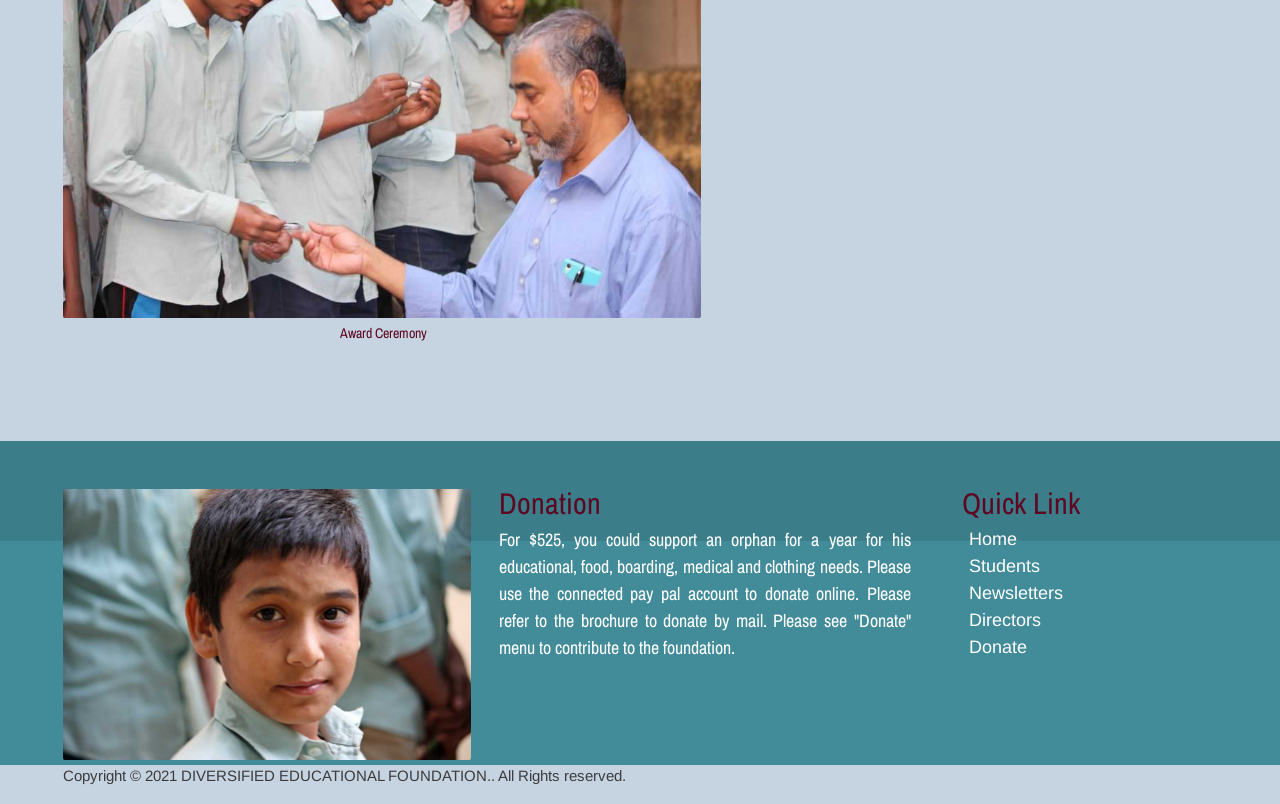Please determine the bounding box coordinates, formatted as (top-left x, top-left y, bottom-right x, bottom-right y), with all values as floating point numbers between 0 and 1. Identify the bounding box of the region described as: Newsletters

[0.757, 0.725, 0.831, 0.749]